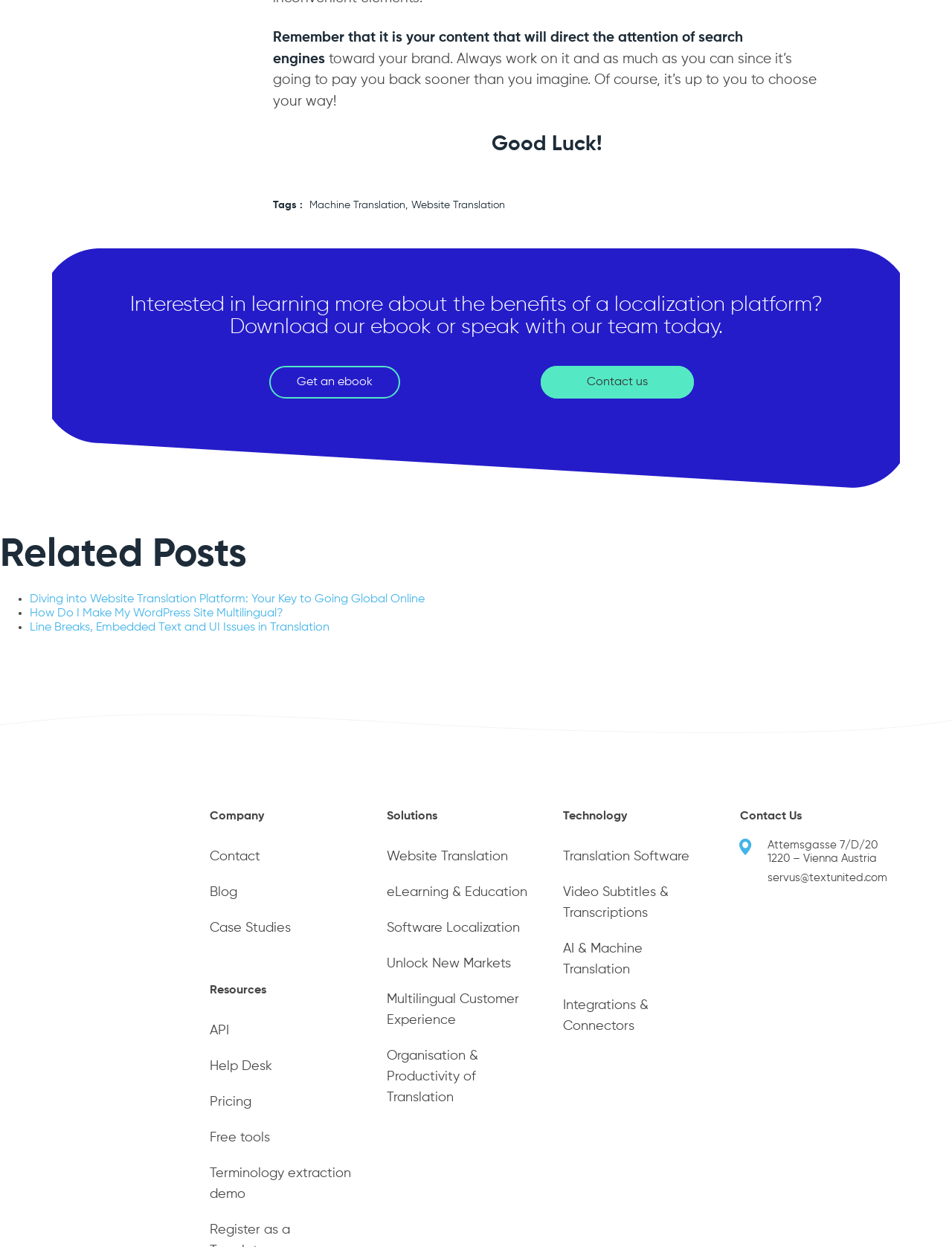What is the company name?
Answer the question with detailed information derived from the image.

The company name is TextUnited, which can be found in the logo at the bottom of the webpage, and also in the 'Company' section of the webpage.